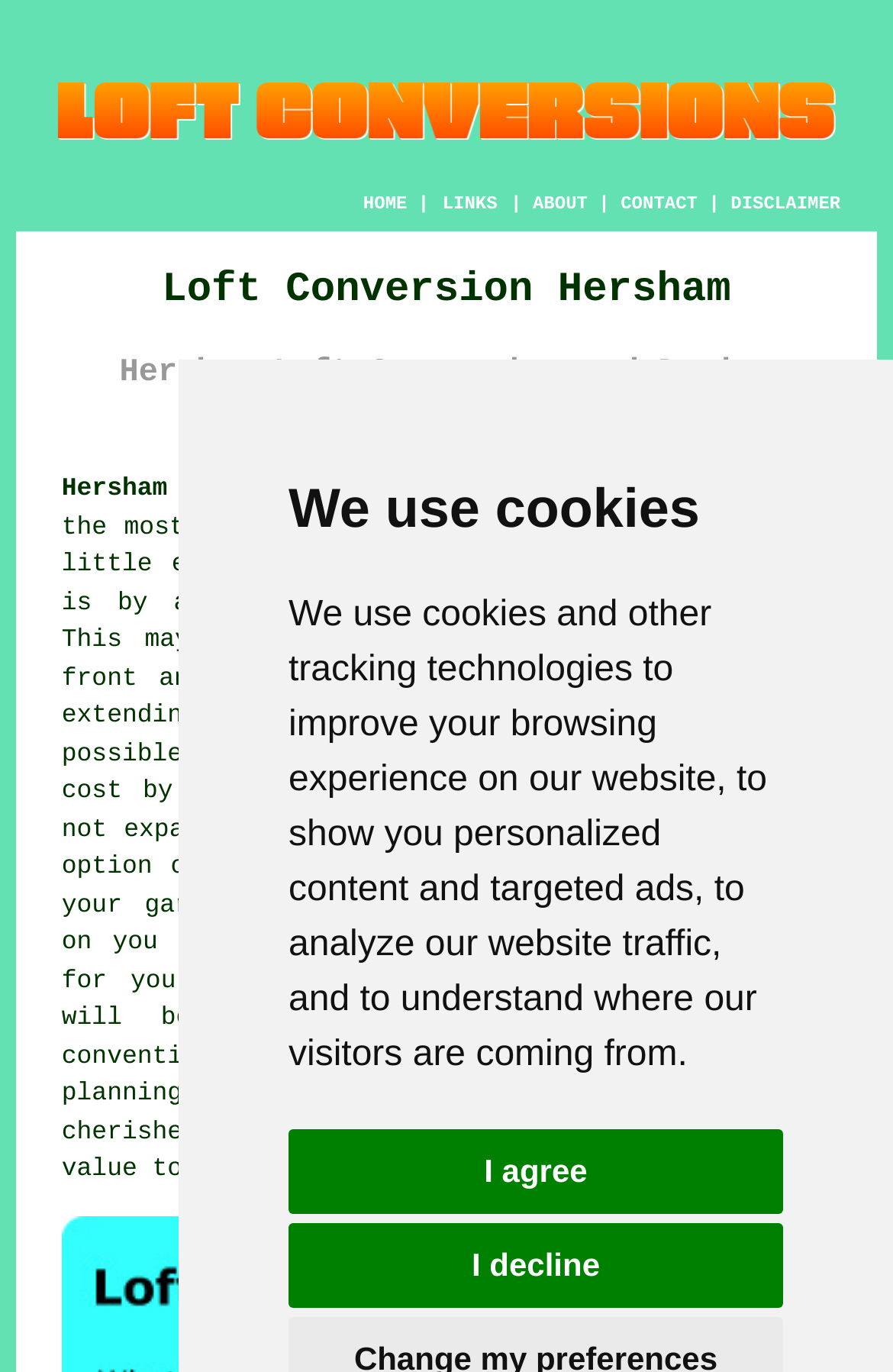Based on the element description, predict the bounding box coordinates (top-left x, top-left y, bottom-right x, bottom-right y) for the UI element in the screenshot: Hersham Loft Conversions (KT12):

[0.069, 0.348, 0.617, 0.368]